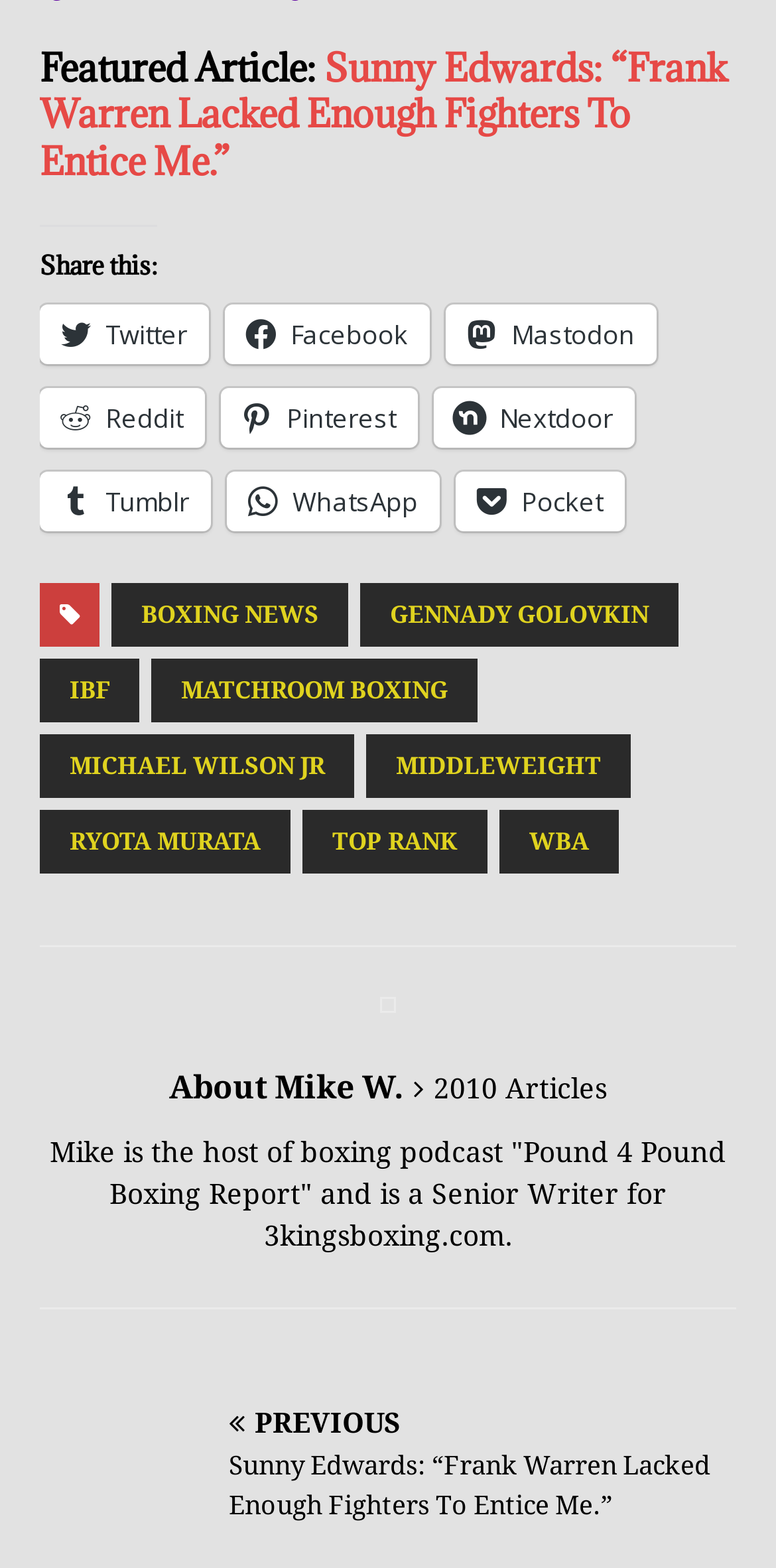Please identify the bounding box coordinates of the clickable area that will allow you to execute the instruction: "Visit the BOXING NEWS page".

[0.144, 0.371, 0.449, 0.412]